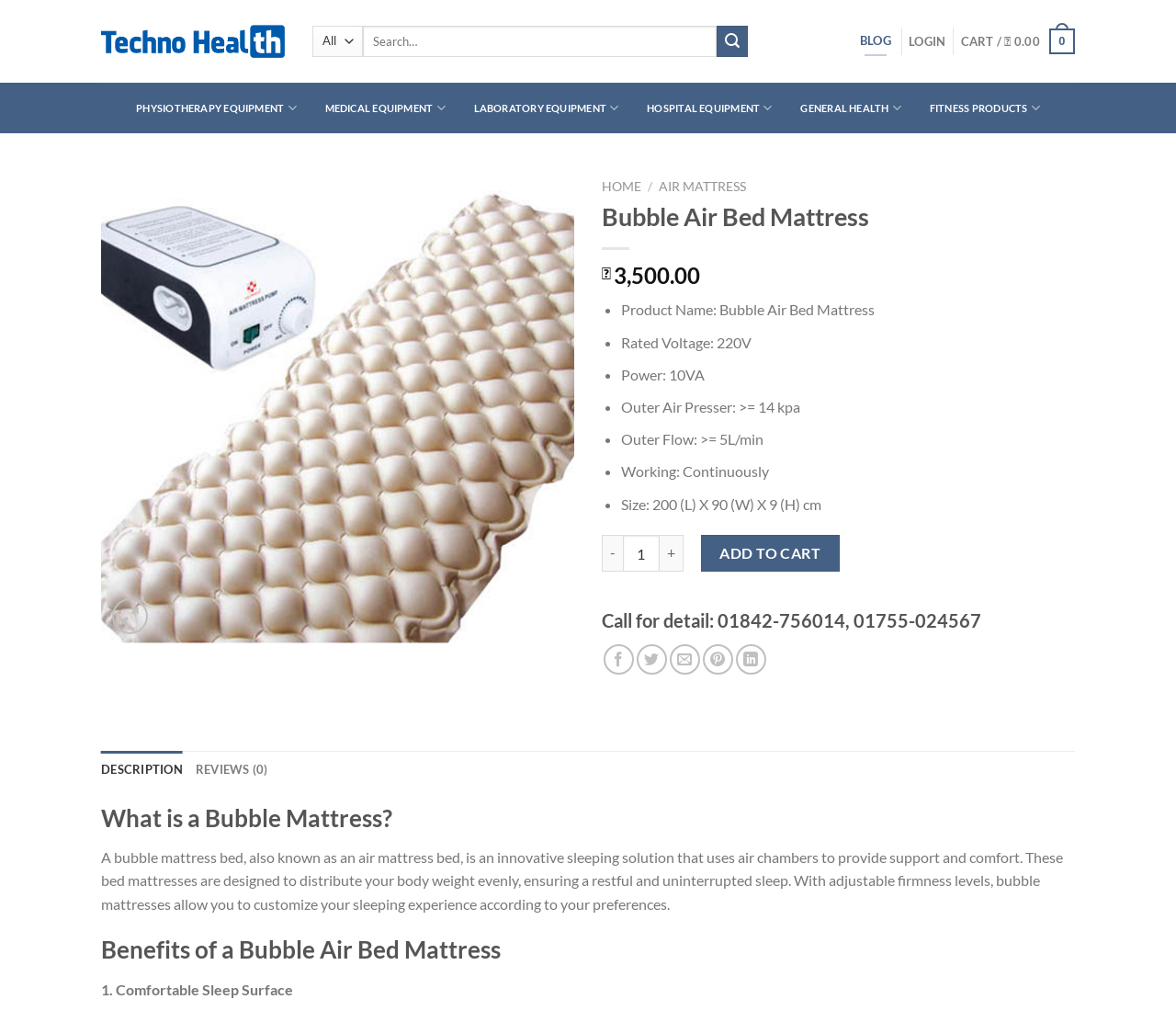What is the text of the webpage's headline?

Bubble Air Bed Mattress